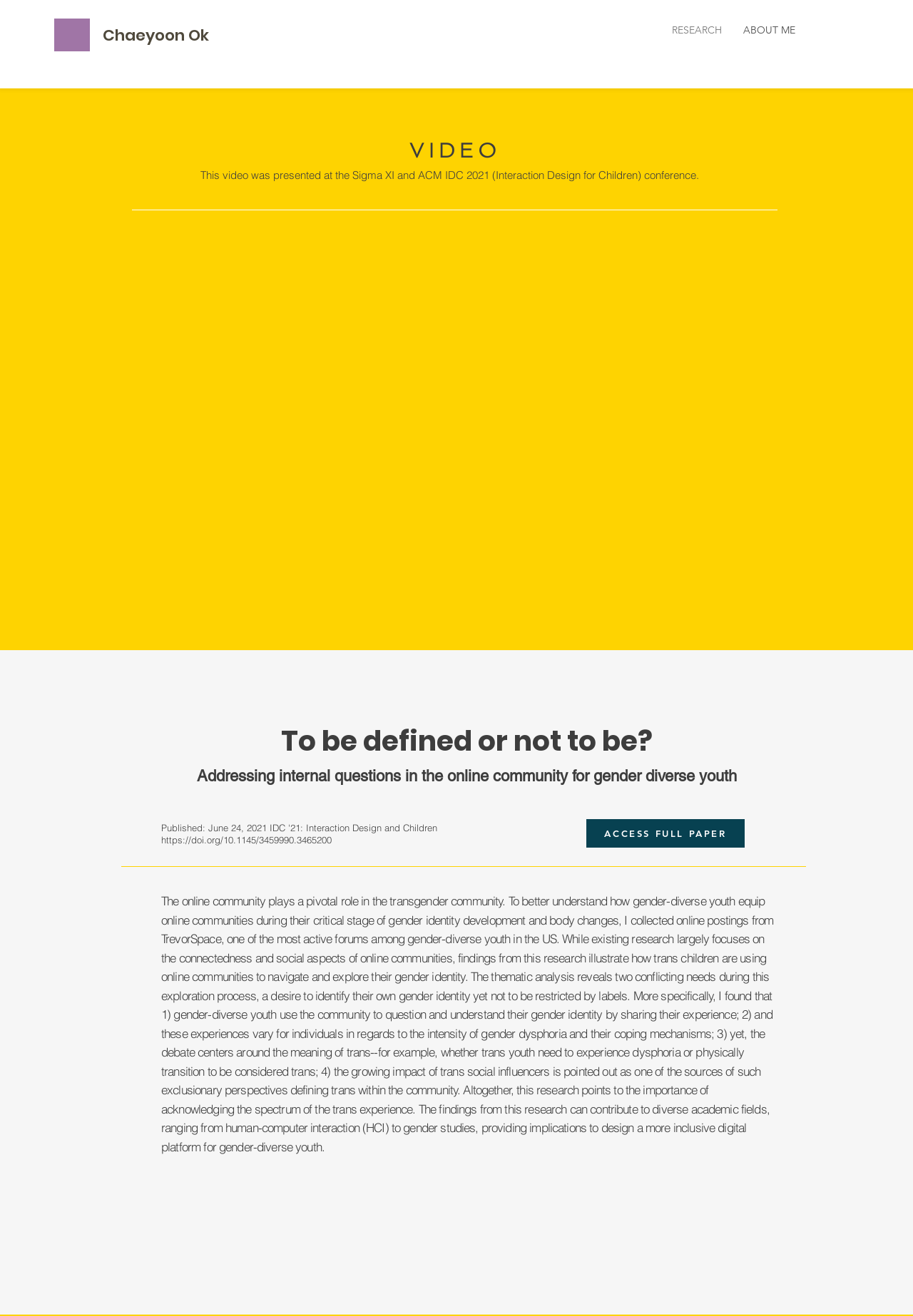What is the research about?
Give a thorough and detailed response to the question.

After analyzing the webpage, I found a long text that describes the research. It mentions that the research is about how gender-diverse youth use online communities to navigate and explore their gender identity, and it reveals two conflicting needs during this exploration process.